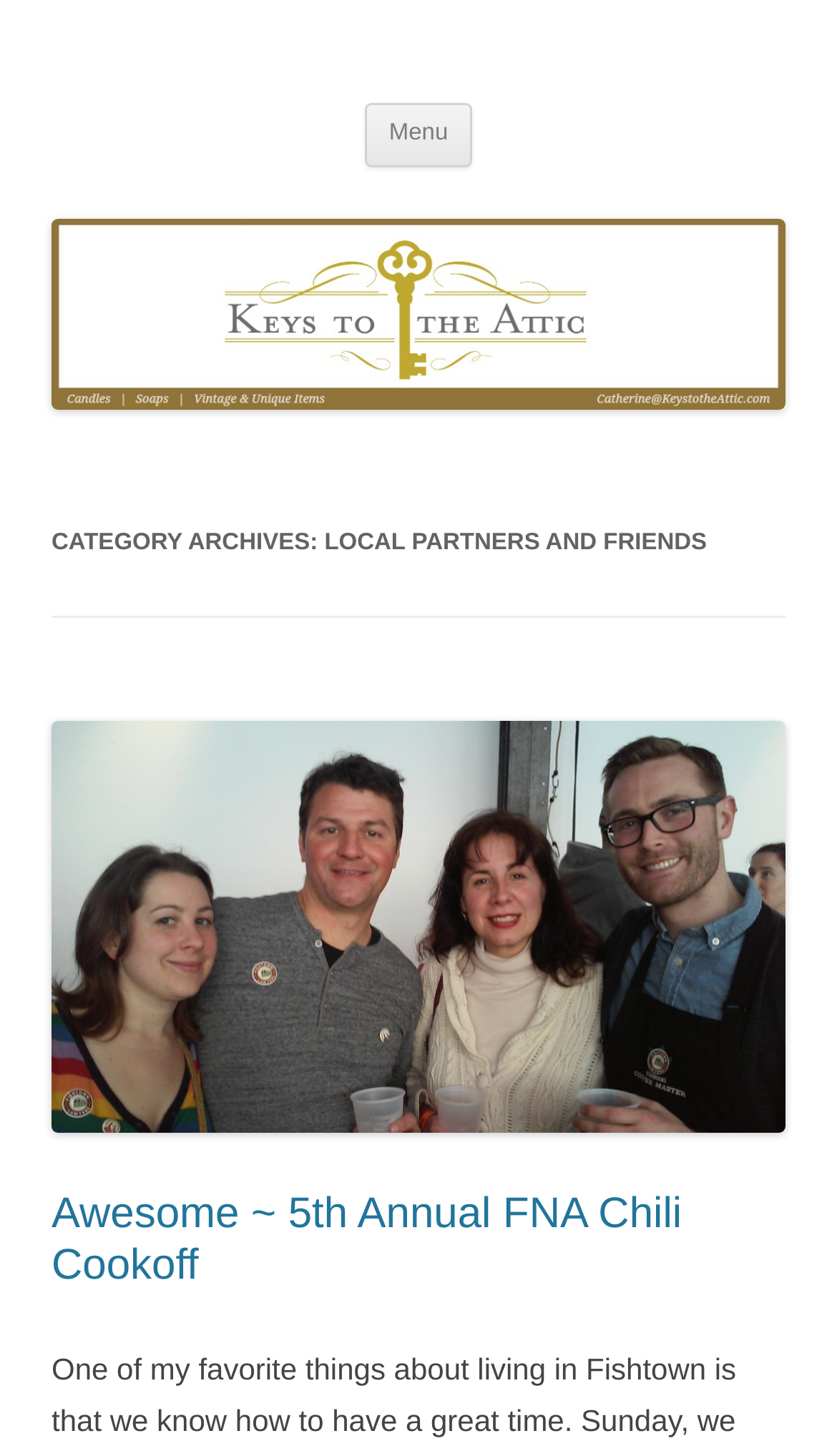Explain in detail what you observe on this webpage.

The webpage is about Local Partners and Friends of Keys to the Attic, LLC. At the top, there is a heading with the company name, "Keys to the Attic, LLC", which is also a link. Below it, there is a tagline, "Unlock the door … where old is new again". 

To the right of the tagline, there is a "Menu" button. Next to the button, there is a "Skip to content" link. 

Below the company name, there is a large link with the company name again, accompanied by an image of the company logo. 

Underneath, there is a header section with a heading that reads "CATEGORY ARCHIVES: LOCAL PARTNERS AND FRIENDS". Below this header, there is an image of the "5th Annual FNA Chili Cookoff" event, followed by a heading that describes the event as "Awesome ~ 5th Annual FNA Chili Cookoff". This heading is also a link.